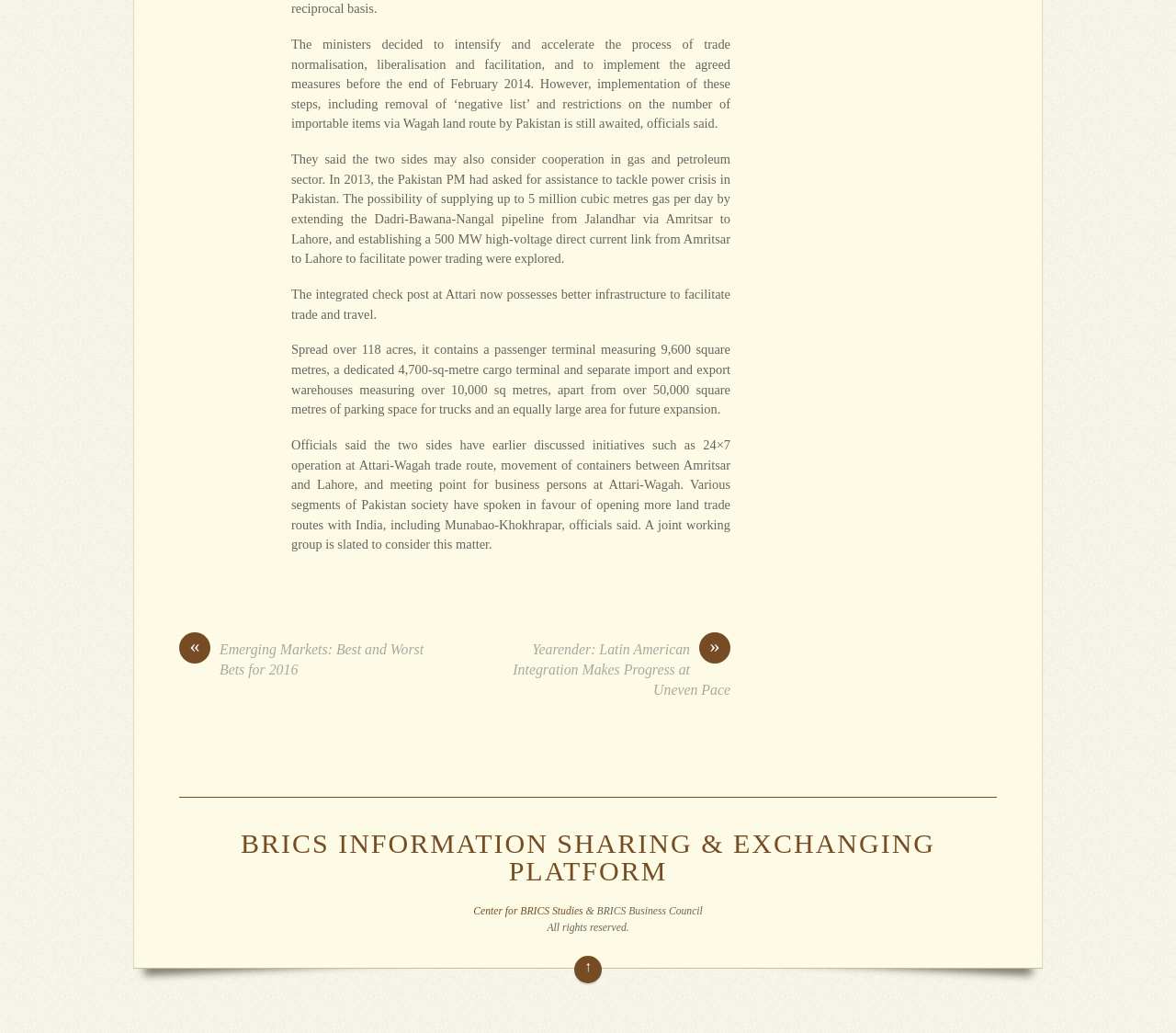Ascertain the bounding box coordinates for the UI element detailed here: "↑ Back to top". The coordinates should be provided as [left, top, right, bottom] with each value being a float between 0 and 1.

[0.488, 0.926, 0.512, 0.952]